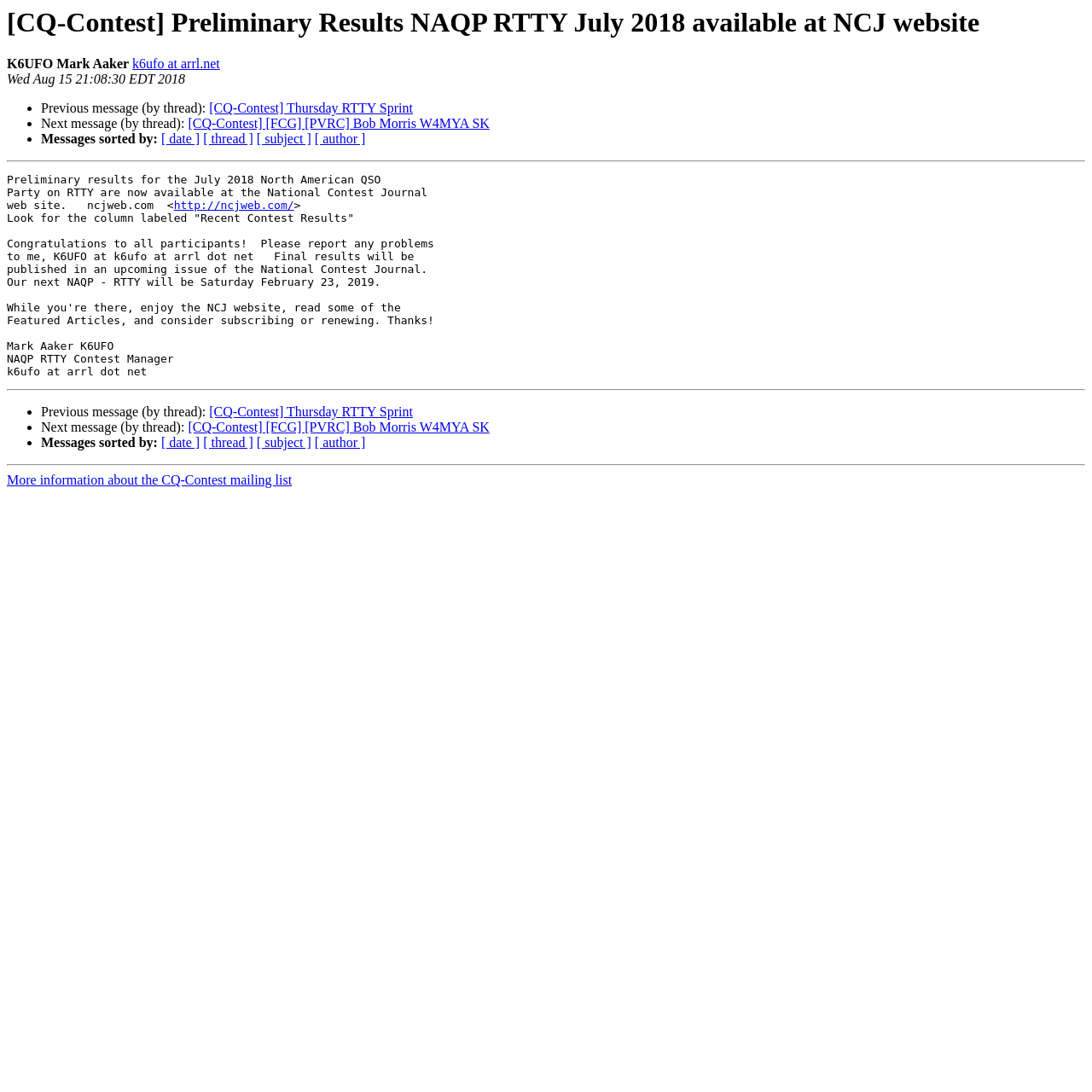Please identify the bounding box coordinates of the element that needs to be clicked to perform the following instruction: "Get more information about the CQ-Contest mailing list".

[0.006, 0.433, 0.267, 0.446]